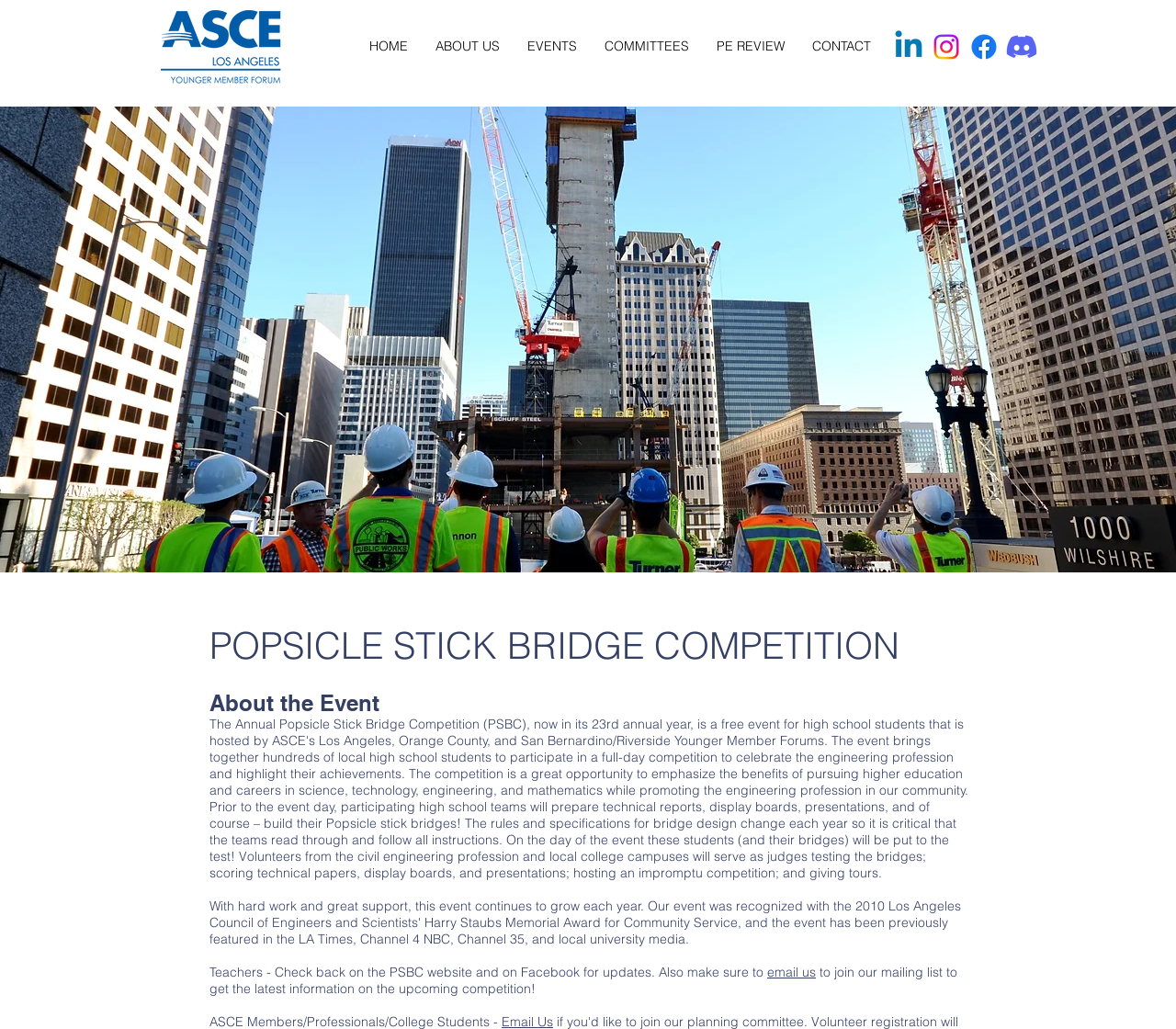What is the purpose of the judges in the event?
Please provide a comprehensive answer based on the details in the screenshot.

According to the text, the judges, who are volunteers from the civil engineering profession and local college campuses, will test the bridges, score the technical papers, display boards, and presentations, and host an impromptu competition.